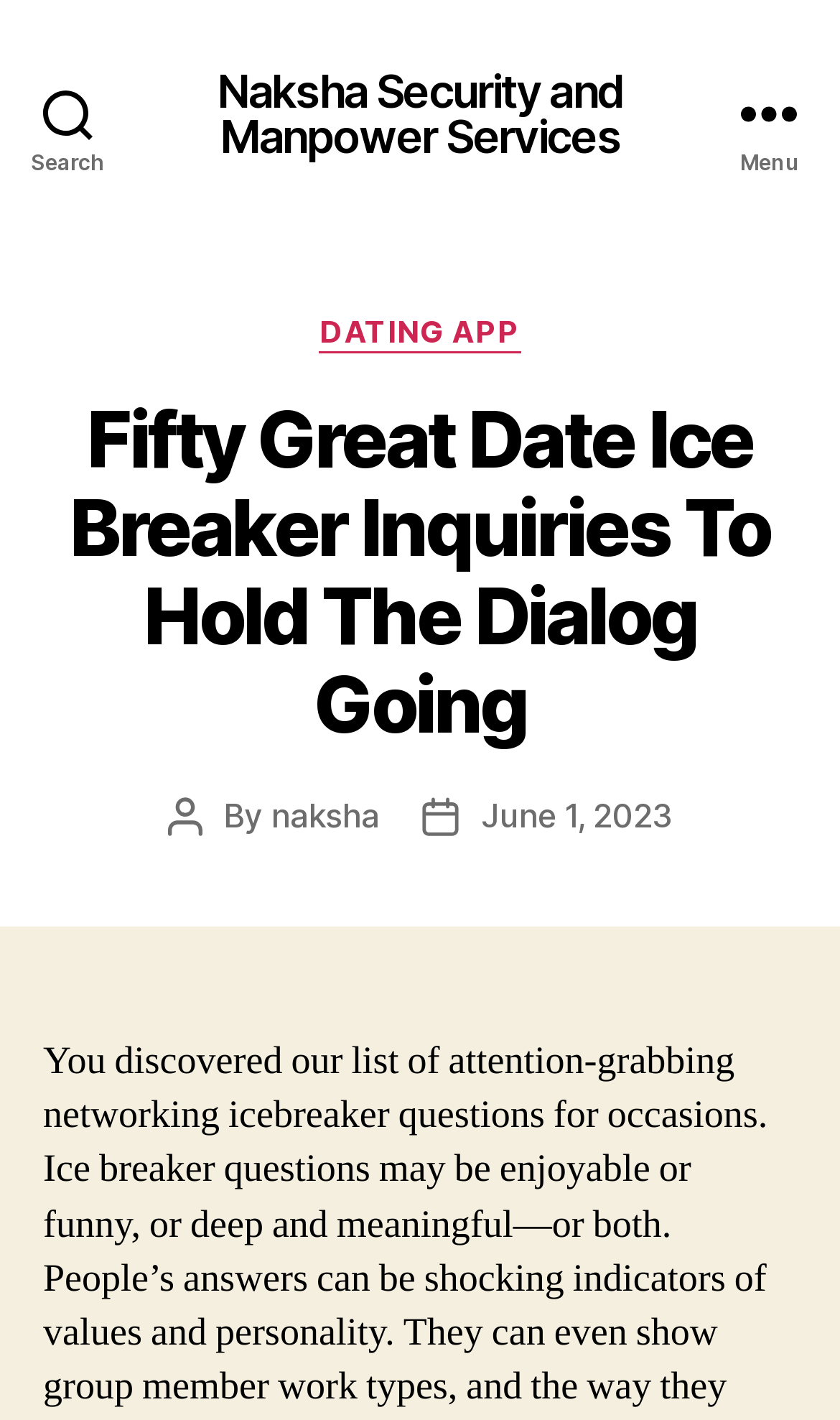Explain the features and main sections of the webpage comprehensively.

The webpage is about "Fifty Great Date Ice Breaker Inquiries To Hold The Dialog Going" and is related to Naksha Security and Manpower Services. At the top left corner, there is a search button. Next to it, on the top center, is a link to Naksha Security and Manpower Services. On the top right corner, there is a menu button.

When the menu button is expanded, a header section appears below it, taking up most of the width of the page. Within this section, there are several elements. On the left side, there is a static text "Categories" and a link to "DATING APP" below it. On the center, there is a heading that displays the title of the webpage "Fifty Great Date Ice Breaker Inquiries To Hold The Dialog Going". Below the heading, there are three lines of text. The first line has a static text "Post author" followed by a link to "naksha". The second line has a static text "By" followed by the link to "naksha" again. The third line has a static text "Post date" followed by a link to "June 1, 2023".